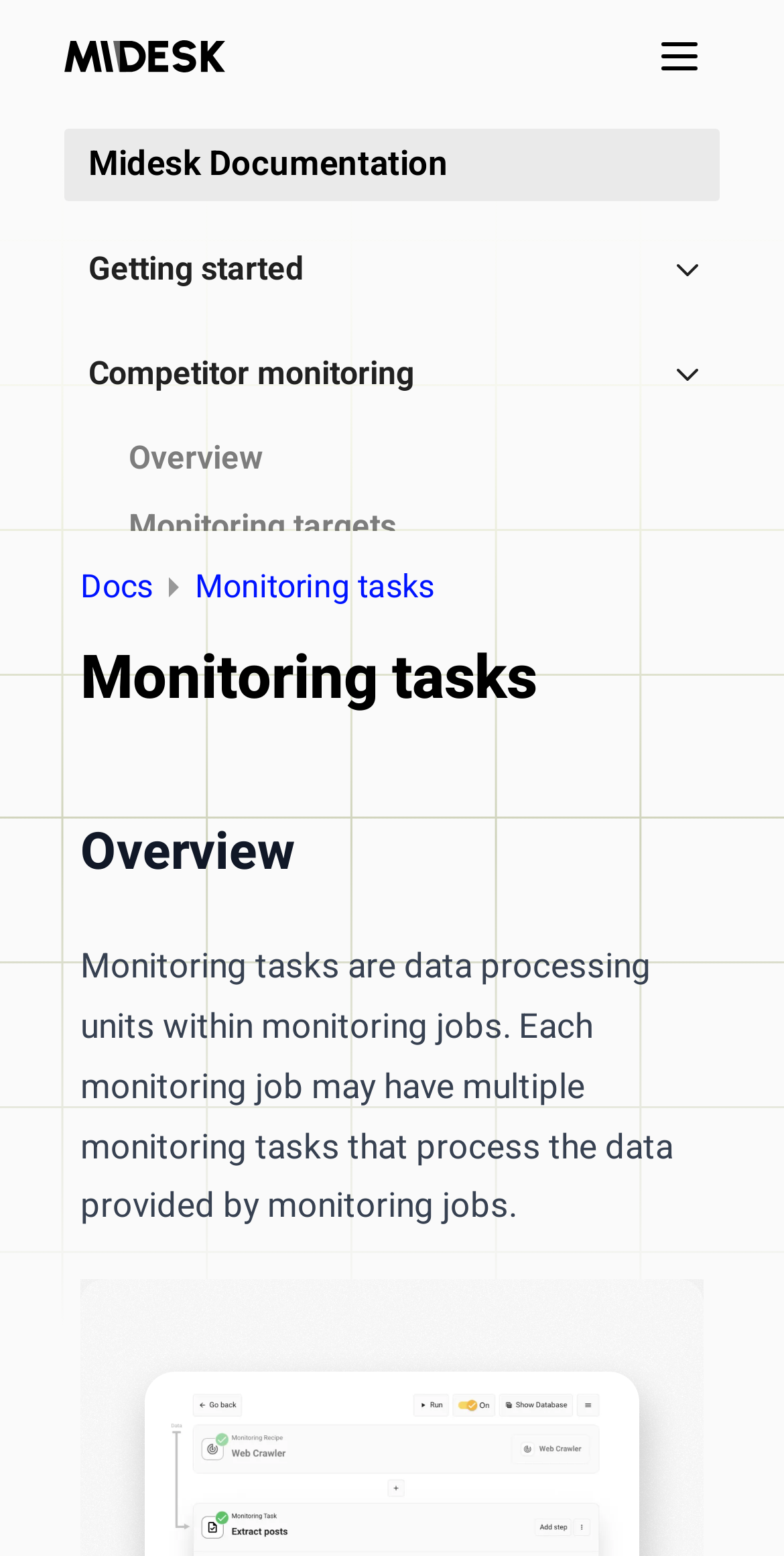Deliver a detailed narrative of the webpage's visual and textual elements.

The webpage is about monitoring tasks and their role in creating customized and efficient monitoring jobs. At the top, there is a navigation bar with a logo and a button to open the main menu. Below the navigation bar, there is a section with links to Midesk documentation, getting started guides, and competitor monitoring resources.

On the left side, there is a menu with various categories, including competitor monitoring, news monitoring and management, competitive and market data management, report management, and FAQs and troubleshooting. Each category has multiple links to related topics, such as monitoring targets, monitoring recipes, and data types and value types.

In the main content area, there is a heading that reads "Monitoring tasks" and a subheading that reads "Overview". Below the headings, there is a paragraph of text that explains what monitoring tasks are and how they process data within monitoring jobs.

Throughout the page, there are several images, but they do not have descriptive text. The layout is organized, with clear headings and concise text, making it easy to navigate and find relevant information.